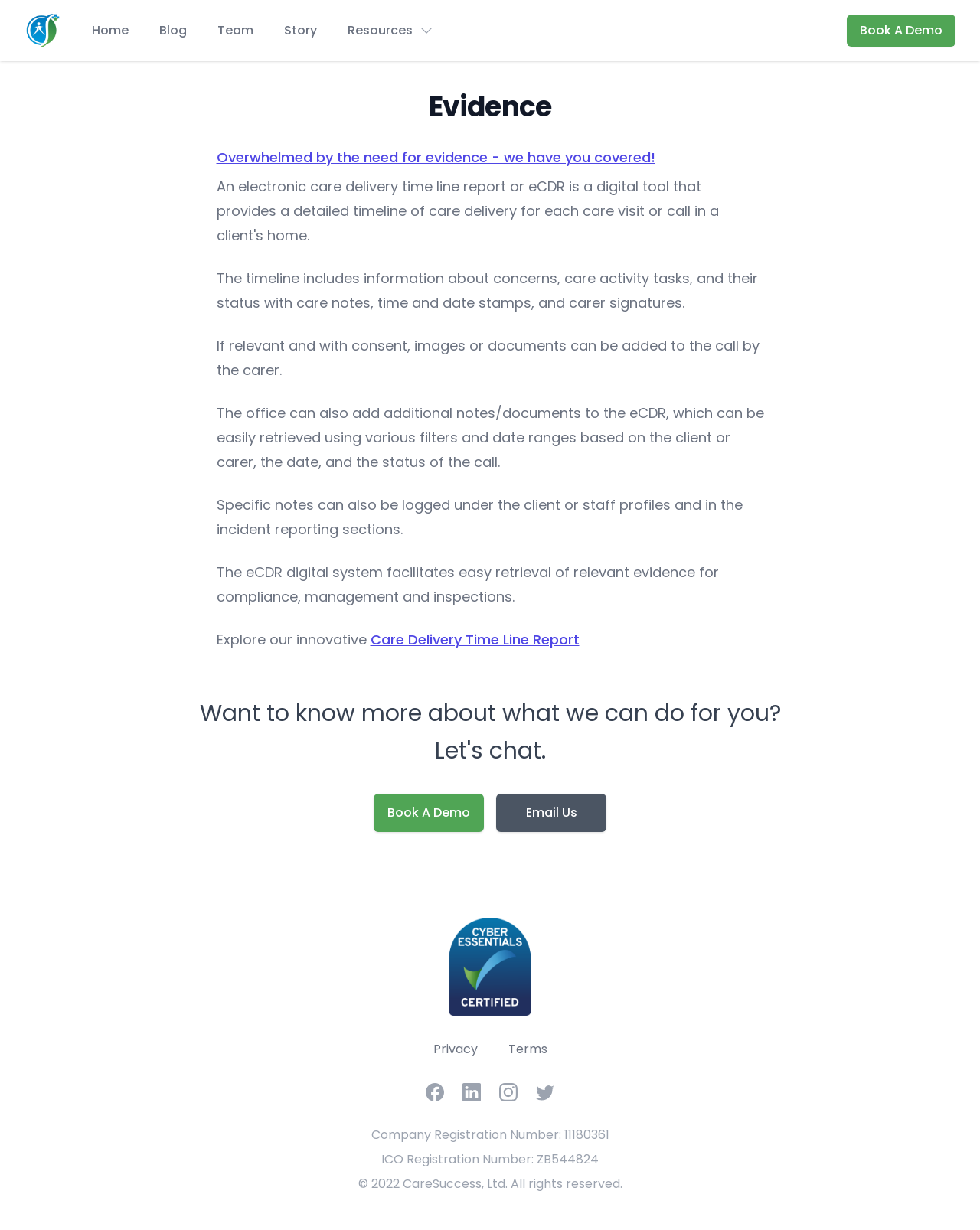Identify the bounding box coordinates of the element that should be clicked to fulfill this task: "Click the 'Book A Demo' button". The coordinates should be provided as four float numbers between 0 and 1, i.e., [left, top, right, bottom].

[0.864, 0.012, 0.975, 0.038]